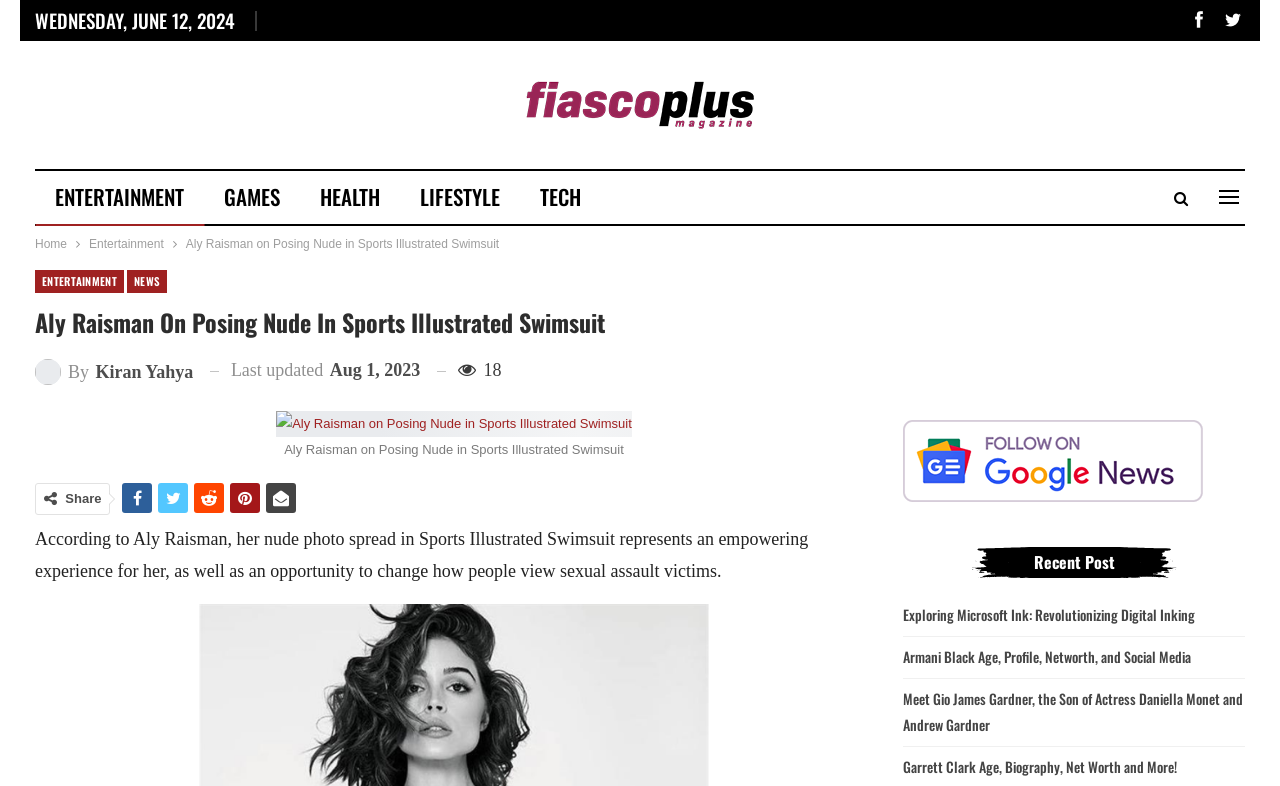Please locate the bounding box coordinates of the element that should be clicked to achieve the given instruction: "Click on the 'Fiasco Plus' link".

[0.41, 0.076, 0.59, 0.17]